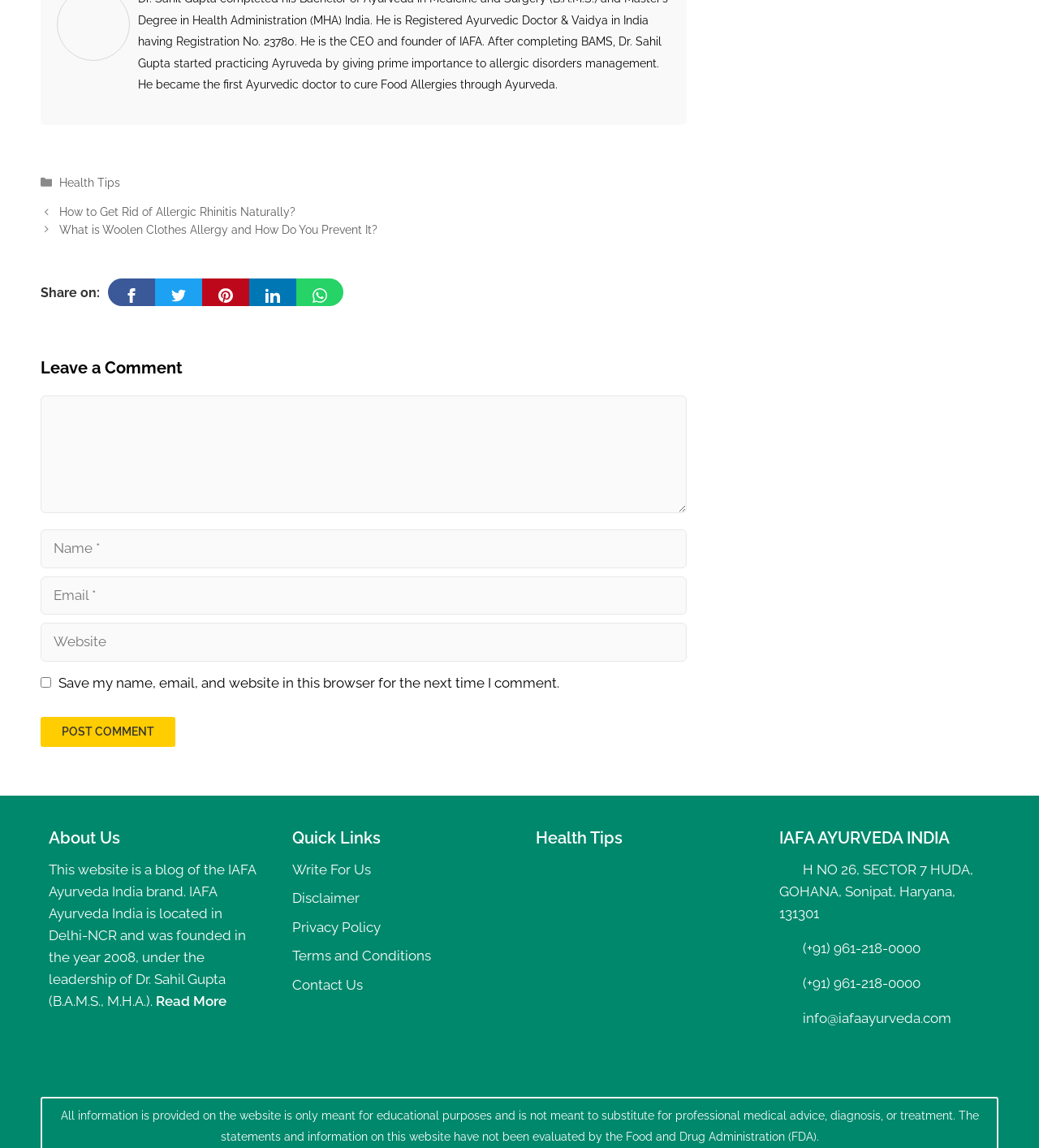Locate the bounding box coordinates of the element to click to perform the following action: 'Click on the 'Write For Us' link'. The coordinates should be given as four float values between 0 and 1, in the form of [left, top, right, bottom].

[0.281, 0.75, 0.357, 0.764]